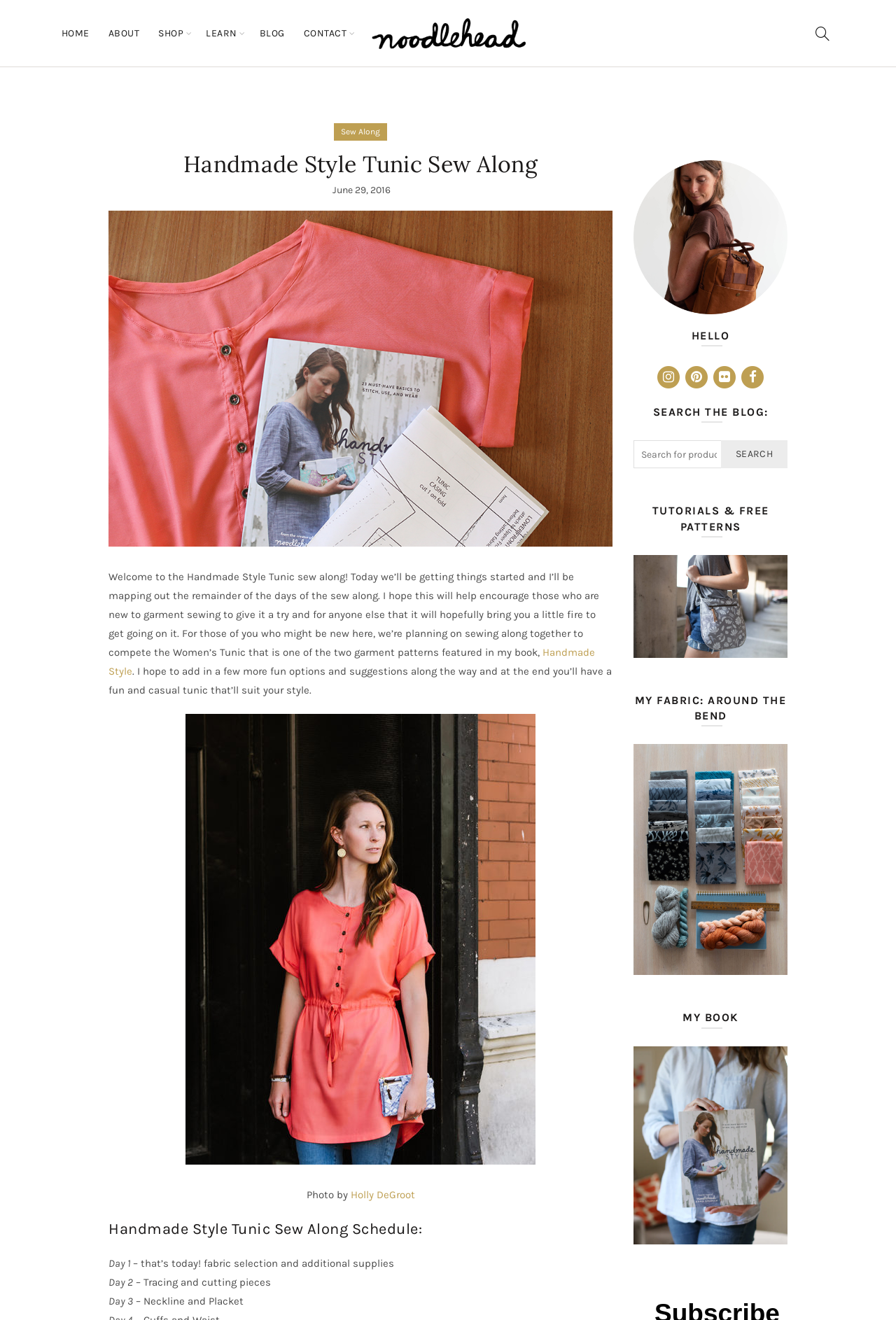Determine the bounding box coordinates of the section I need to click to execute the following instruction: "Click on the Report NBCR link". Provide the coordinates as four float numbers between 0 and 1, i.e., [left, top, right, bottom].

None